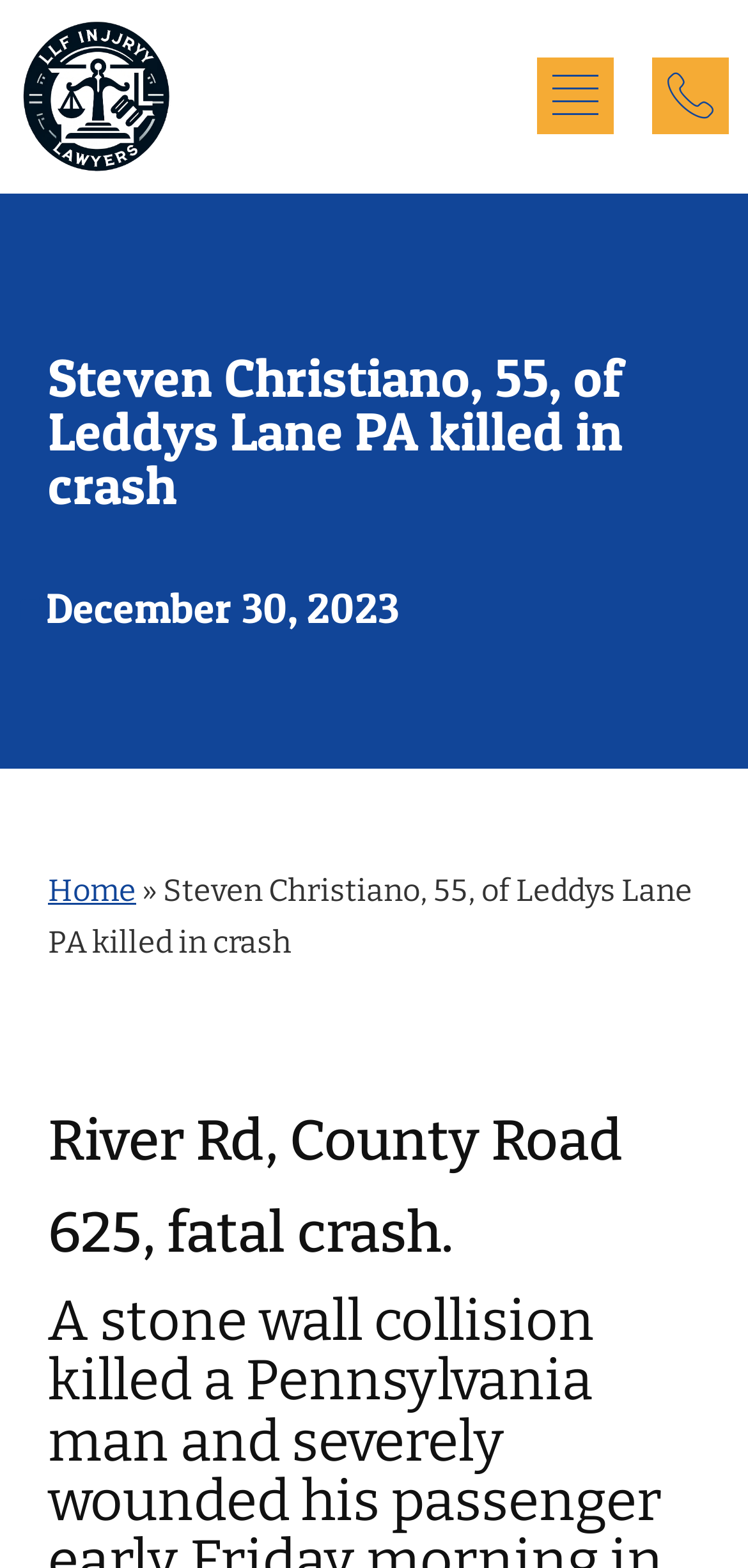Answer the following query with a single word or phrase:
What is the date of the crash?

December 30, 2023